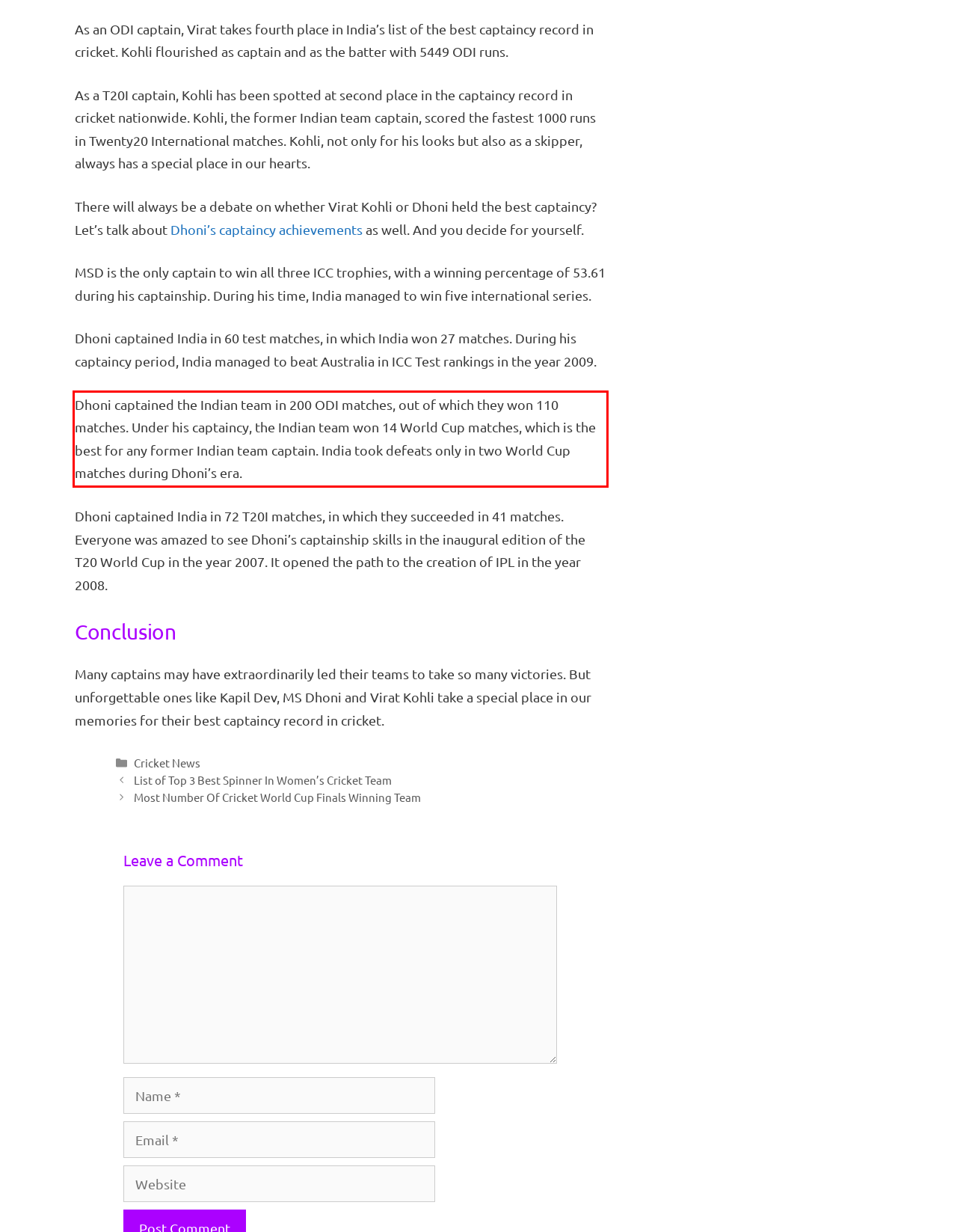You are given a screenshot of a webpage with a UI element highlighted by a red bounding box. Please perform OCR on the text content within this red bounding box.

Dhoni captained the Indian team in 200 ODI matches, out of which they won 110 matches. Under his captaincy, the Indian team won 14 World Cup matches, which is the best for any former Indian team captain. India took defeats only in two World Cup matches during Dhoni’s era.